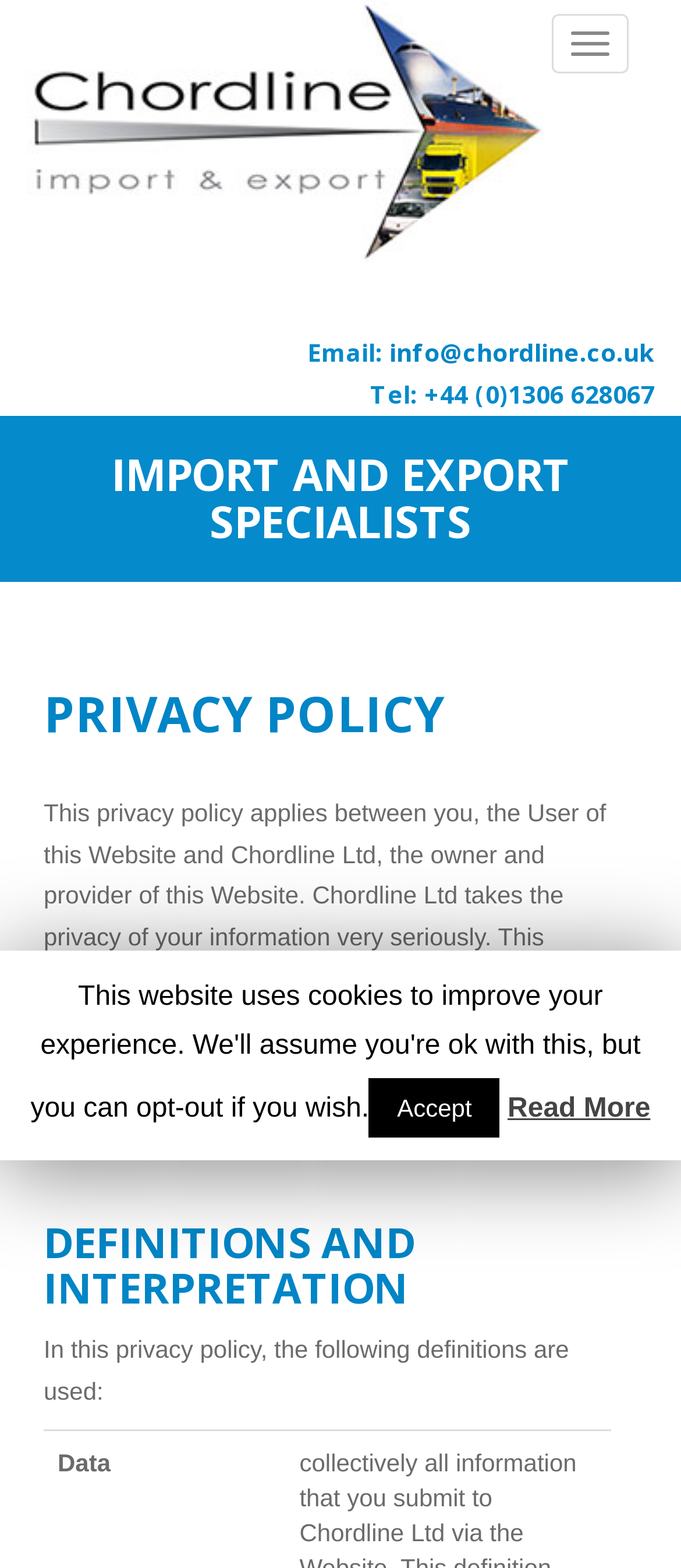Give a short answer using one word or phrase for the question:
What is the company name?

Chordline Ltd